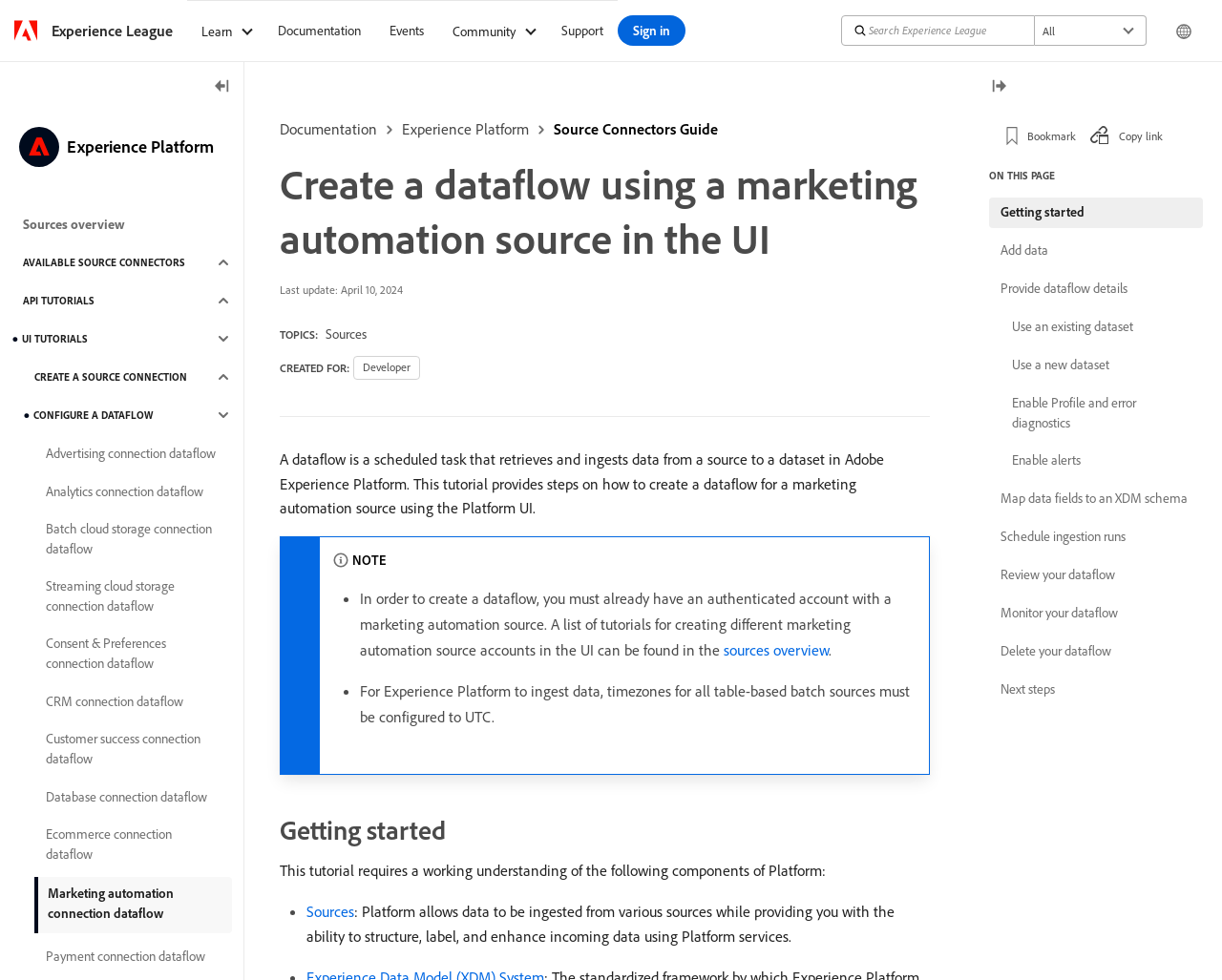Based on the provided description, "Community", find the bounding box of the corresponding UI element in the screenshot.

[0.359, 0.0, 0.448, 0.063]